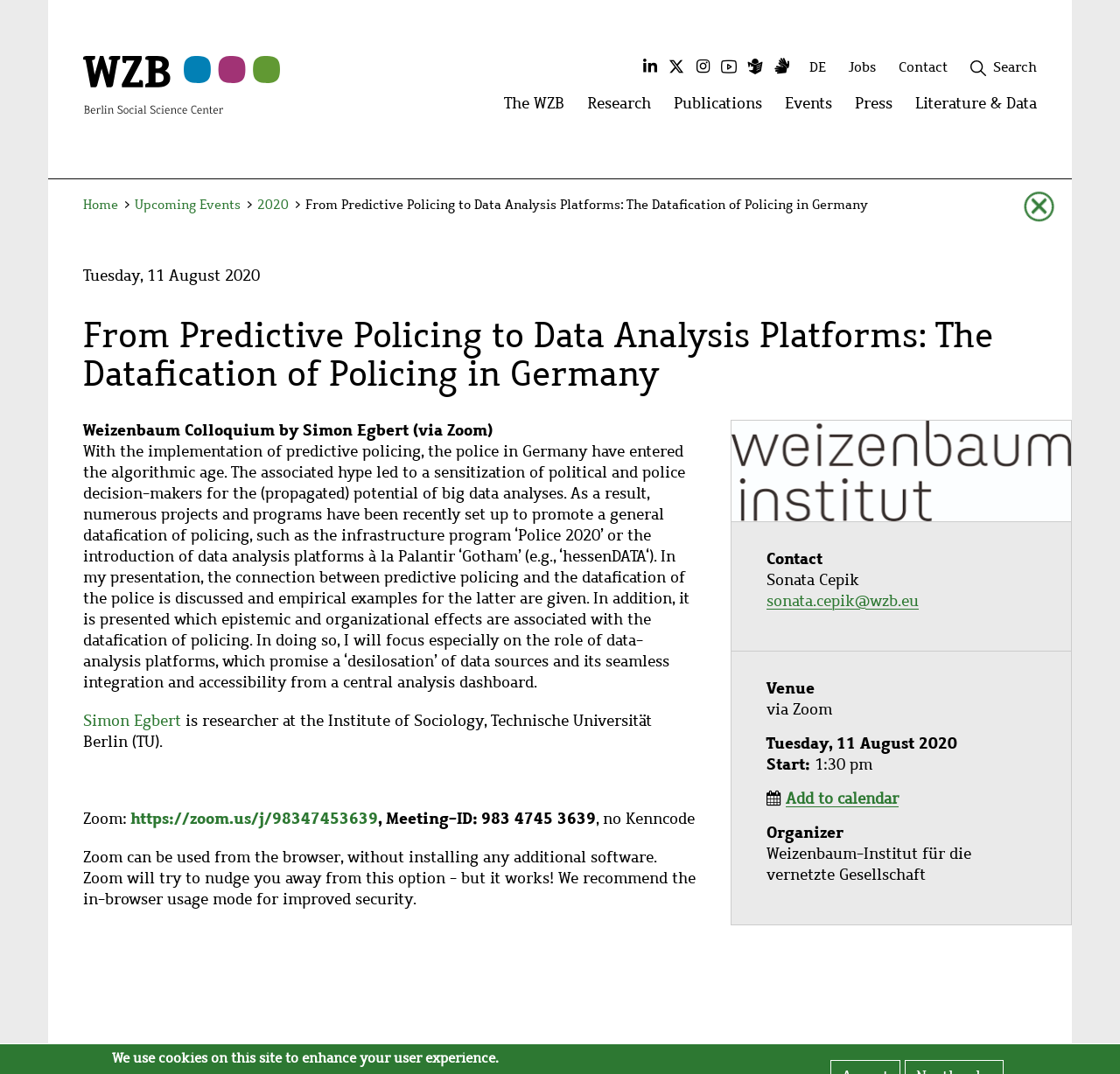Respond to the question with just a single word or phrase: 
What is the name of the researcher?

Simon Egbert